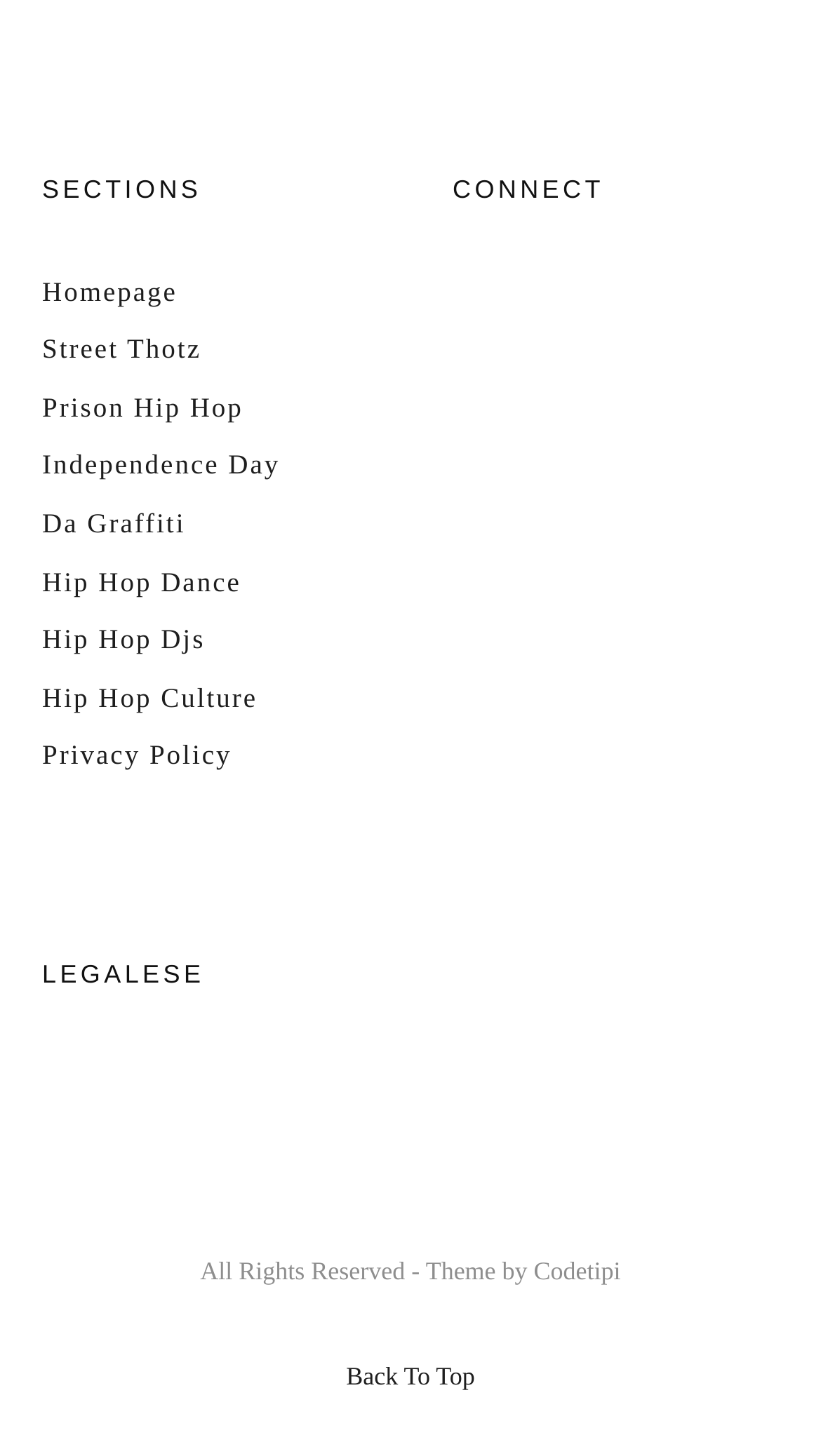Locate the bounding box coordinates of the clickable area needed to fulfill the instruction: "go back to top".

[0.422, 0.932, 0.578, 0.961]